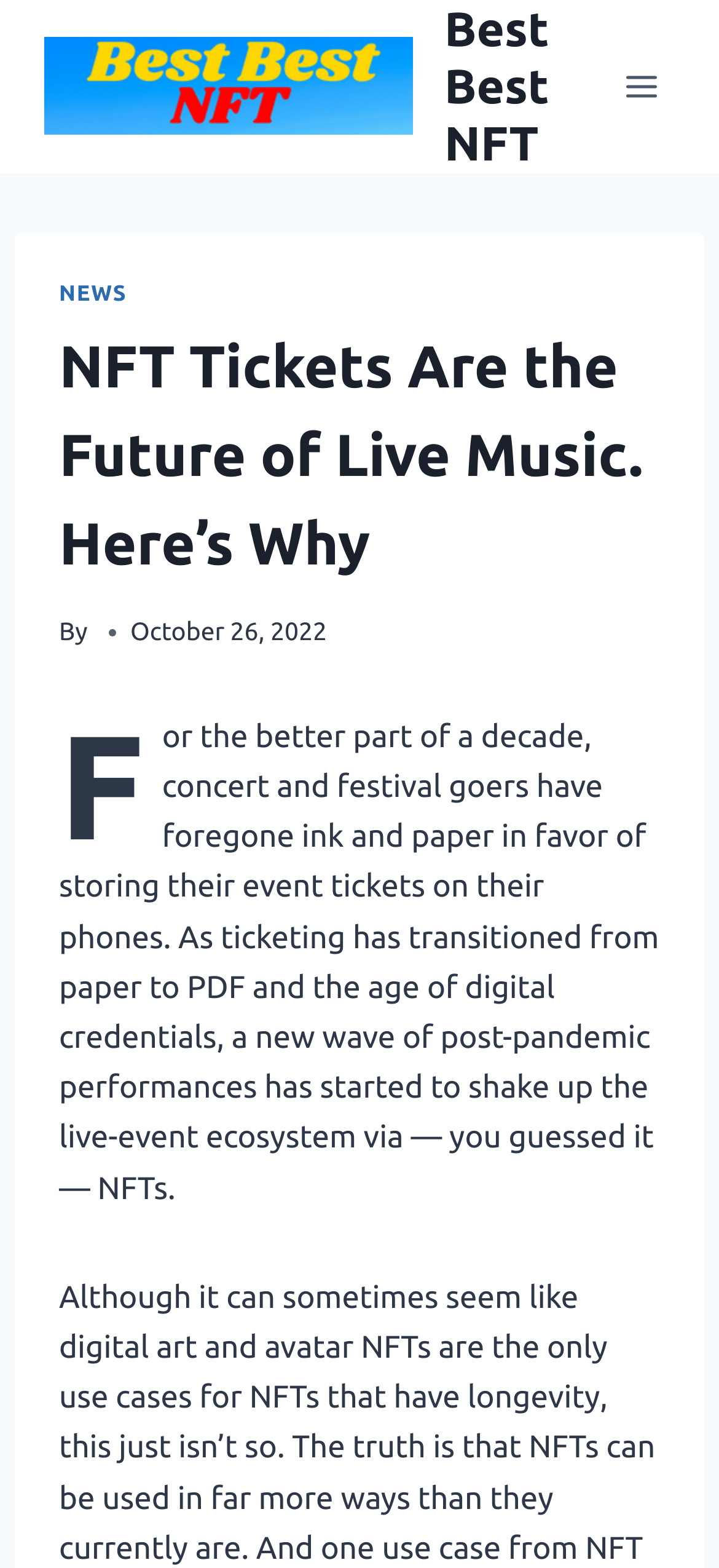What is the purpose of the button on the top-right corner?
Please look at the screenshot and answer using one word or phrase.

Open menu